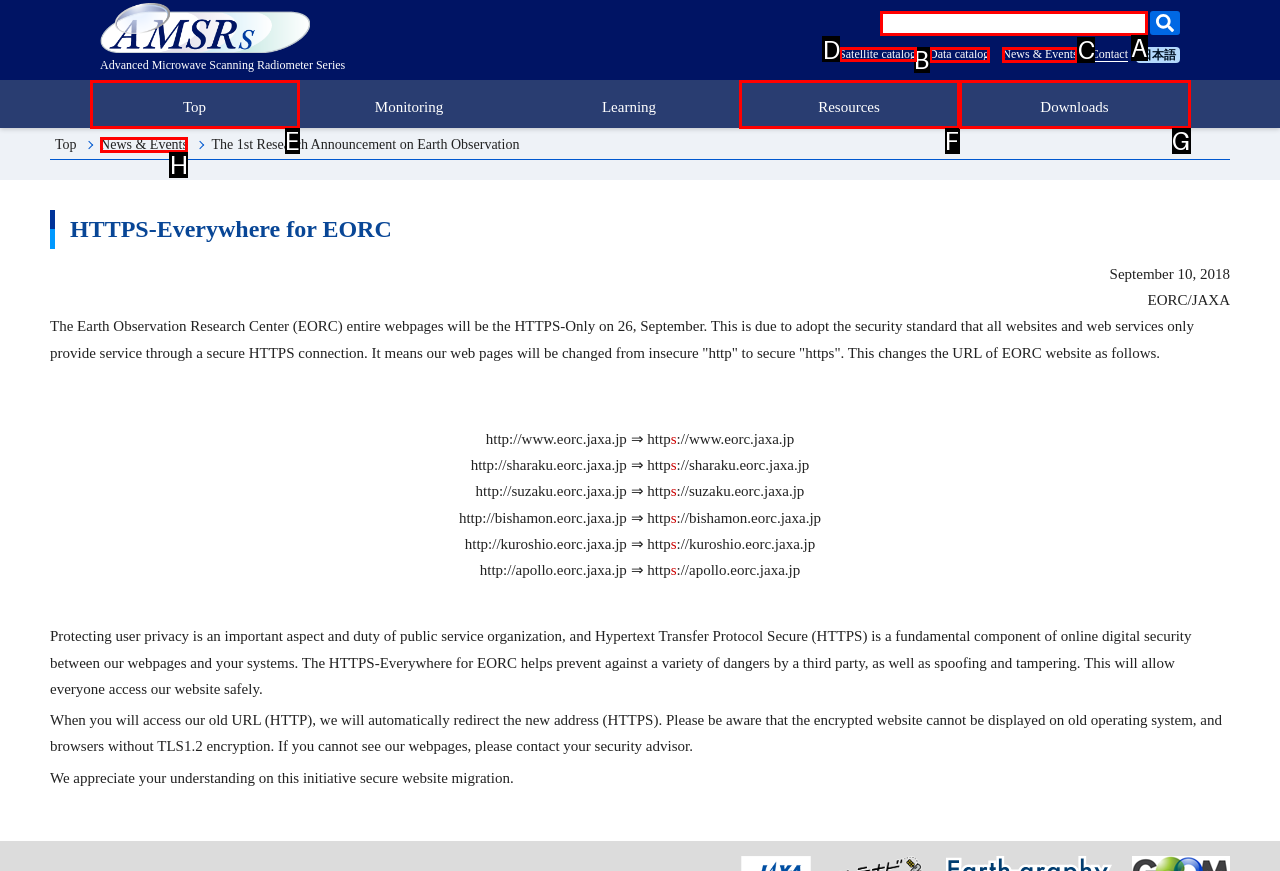Indicate the letter of the UI element that should be clicked to accomplish the task: Go to Satellite catalog. Answer with the letter only.

D